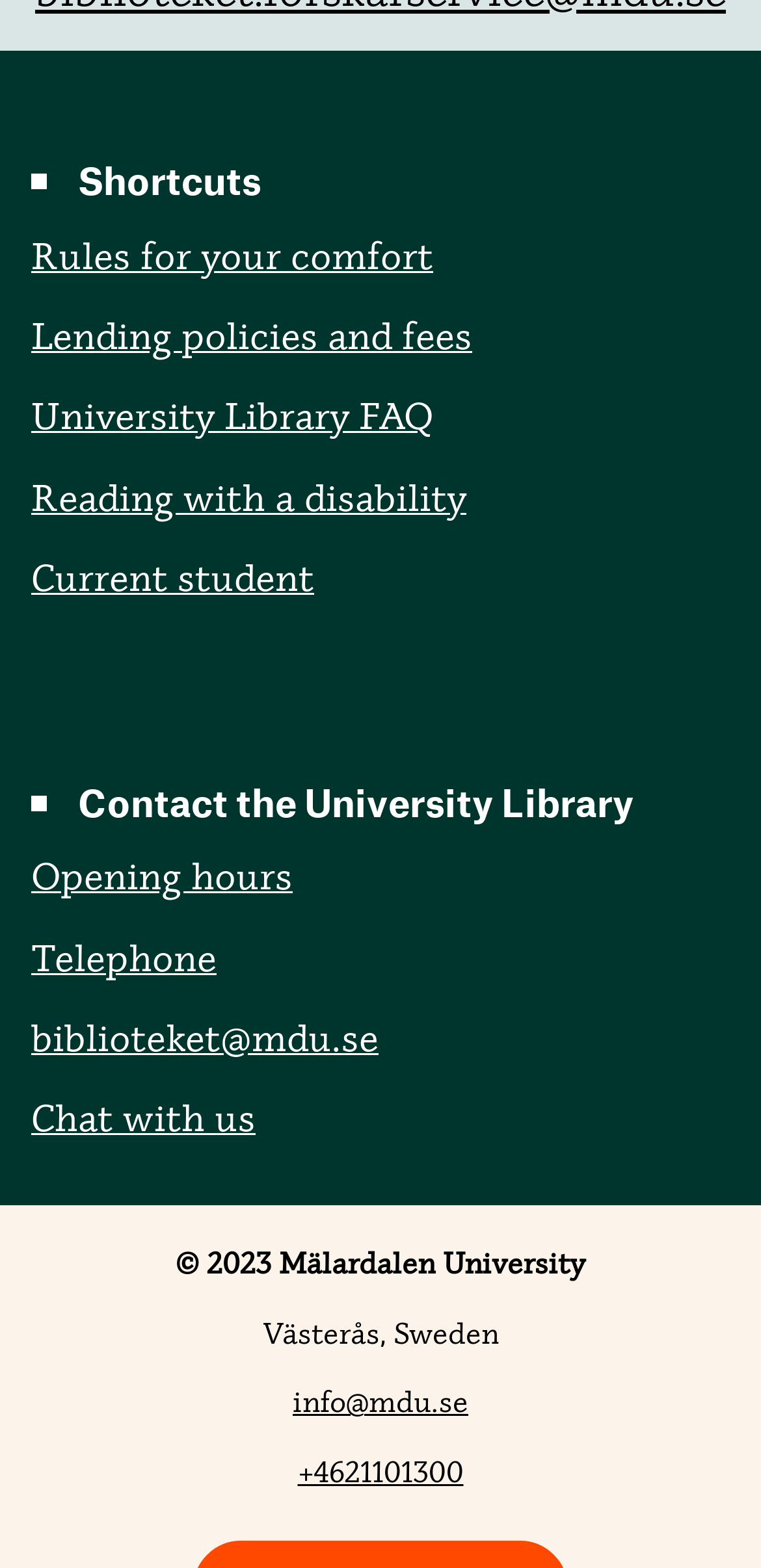How many links are there under the 'Contact the University Library' heading?
From the screenshot, supply a one-word or short-phrase answer.

4